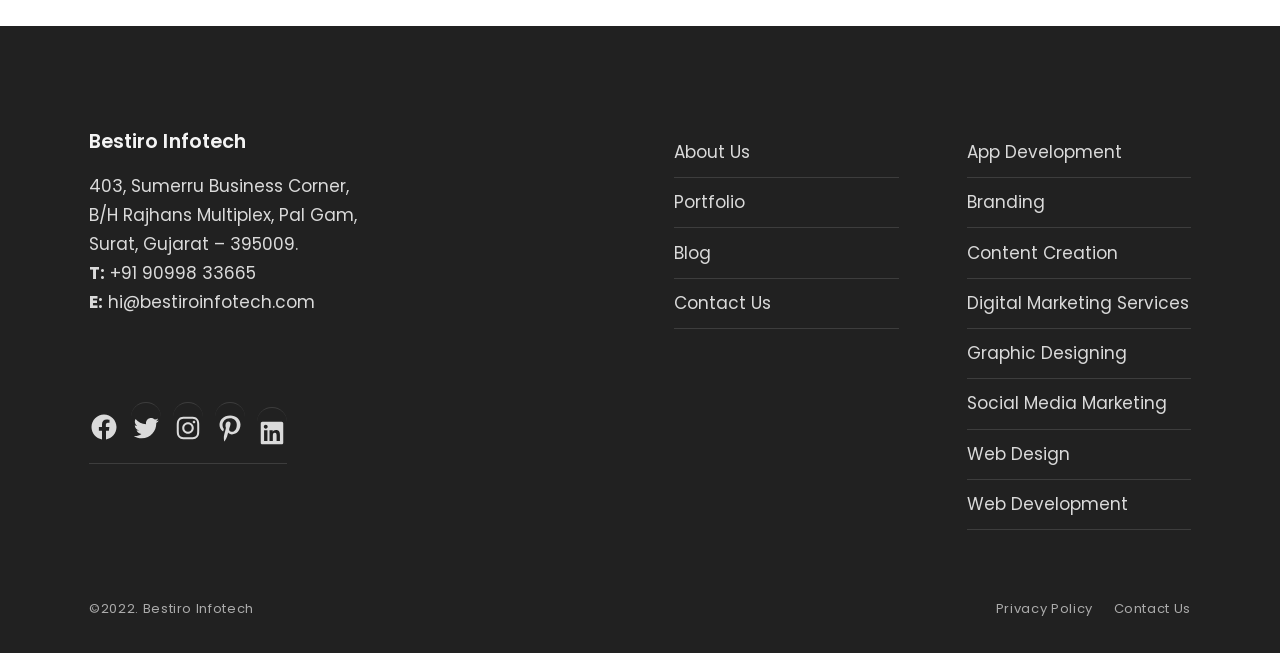How many services are offered?
Answer the question with a detailed and thorough explanation.

The webpage lists 9 services offered by the company, including App Development, Branding, Content Creation, Digital Marketing Services, Graphic Designing, Social Media Marketing, Web Design, and Web Development.